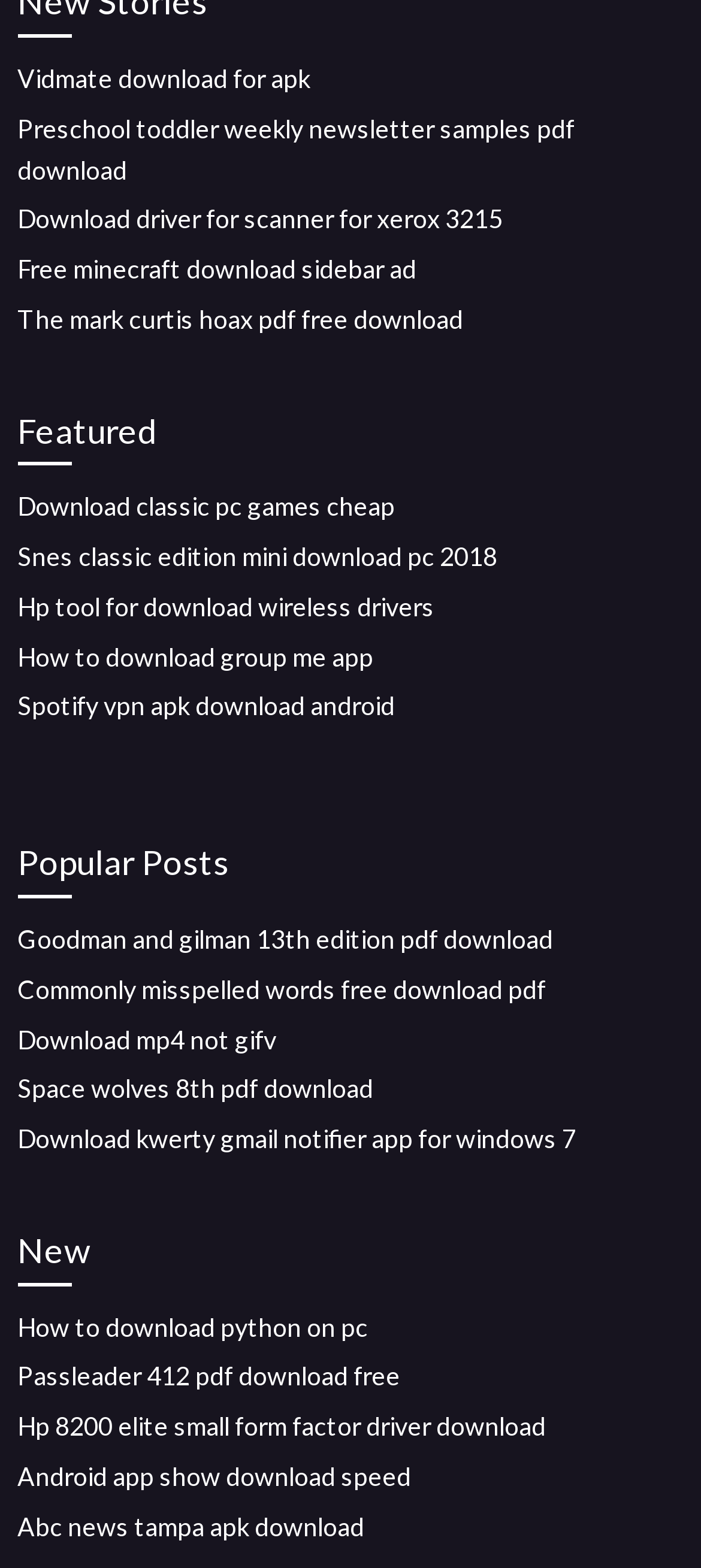Can you find the bounding box coordinates for the element to click on to achieve the instruction: "Download HP tool for wireless drivers"?

[0.025, 0.377, 0.62, 0.396]